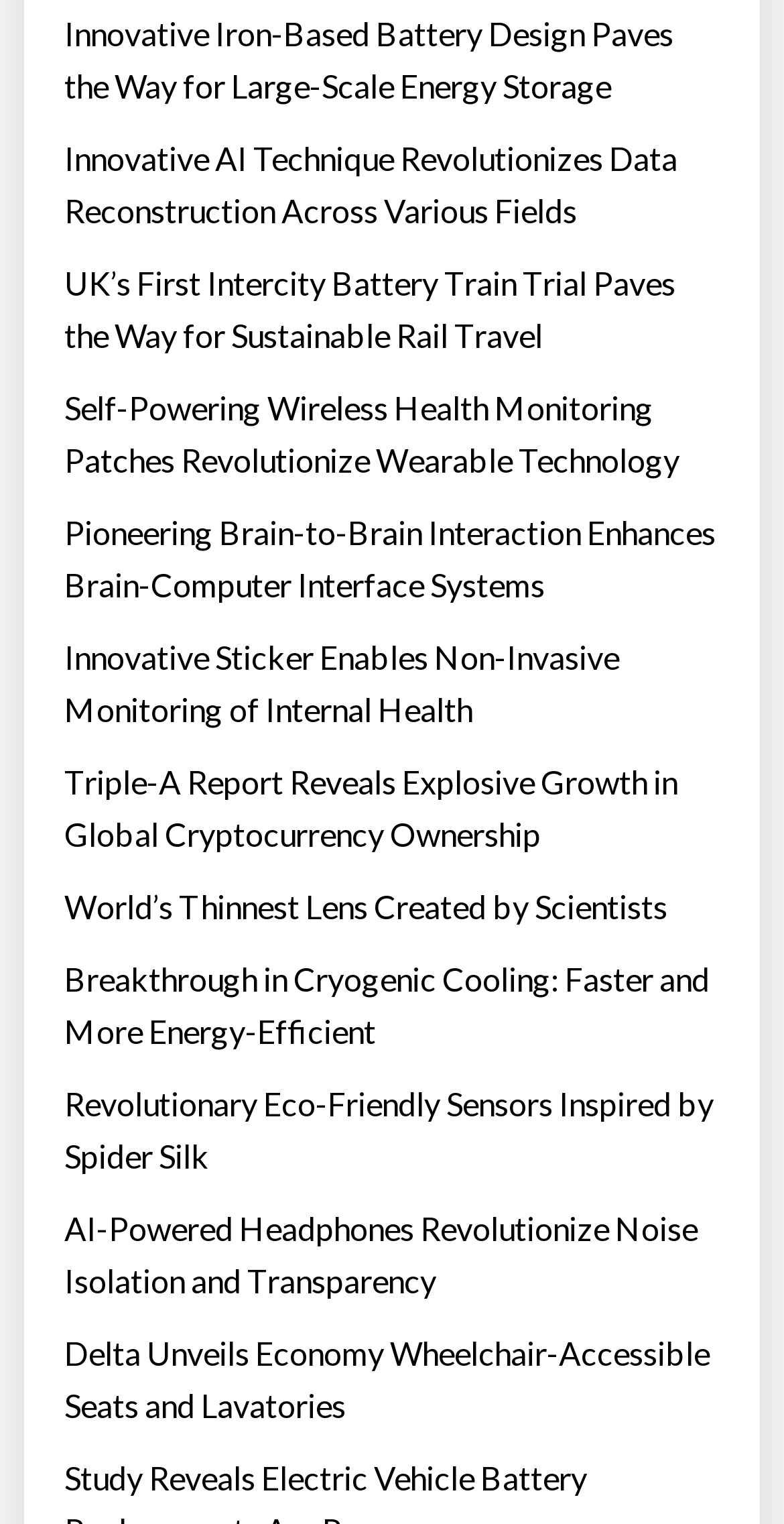Determine the bounding box coordinates of the clickable element to achieve the following action: 'Check out the revolutionary eco-friendly sensors inspired by spider silk'. Provide the coordinates as four float values between 0 and 1, formatted as [left, top, right, bottom].

[0.082, 0.707, 0.918, 0.776]